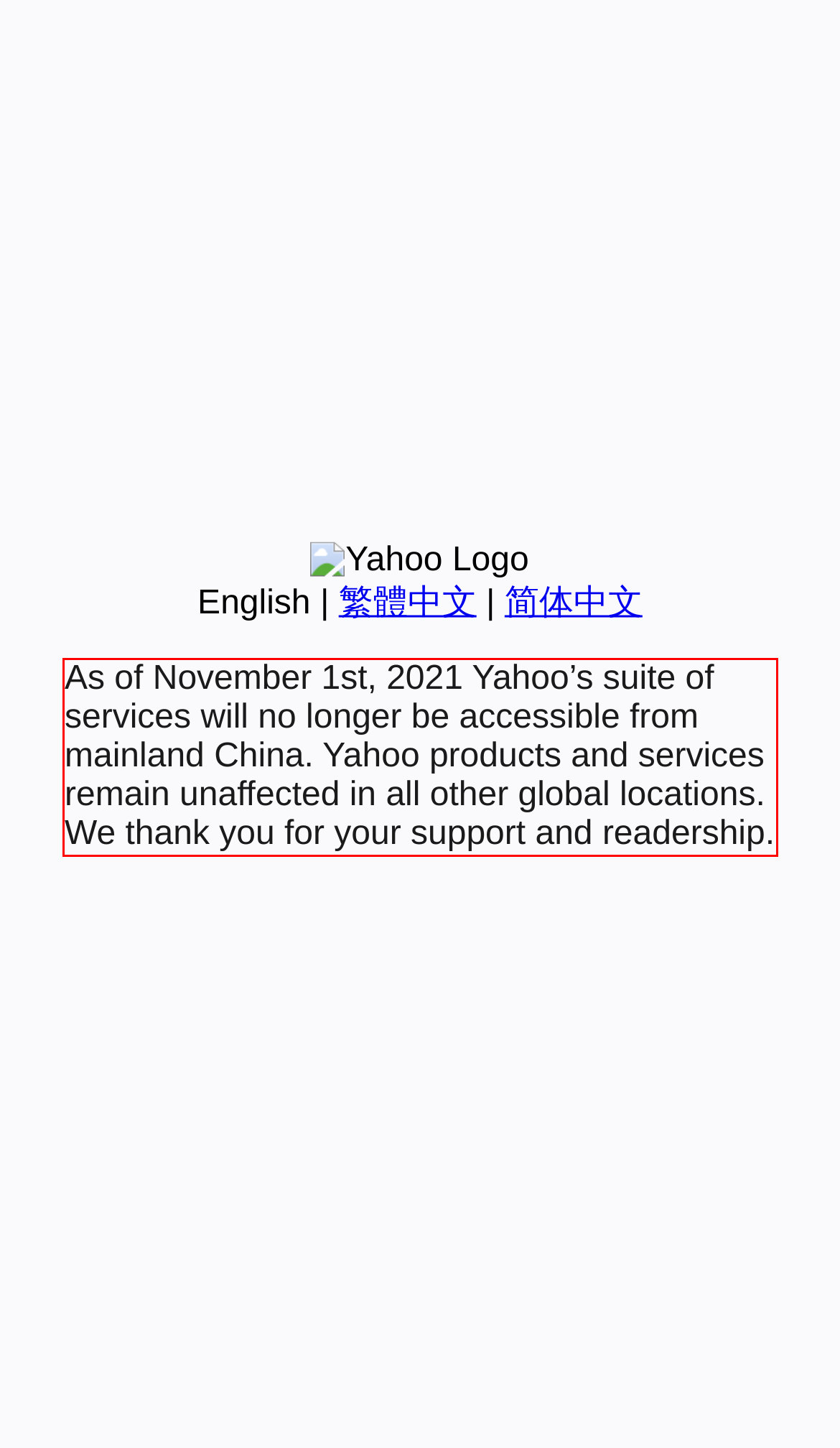Analyze the screenshot of a webpage where a red rectangle is bounding a UI element. Extract and generate the text content within this red bounding box.

As of November 1st, 2021 Yahoo’s suite of services will no longer be accessible from mainland China. Yahoo products and services remain unaffected in all other global locations. We thank you for your support and readership.